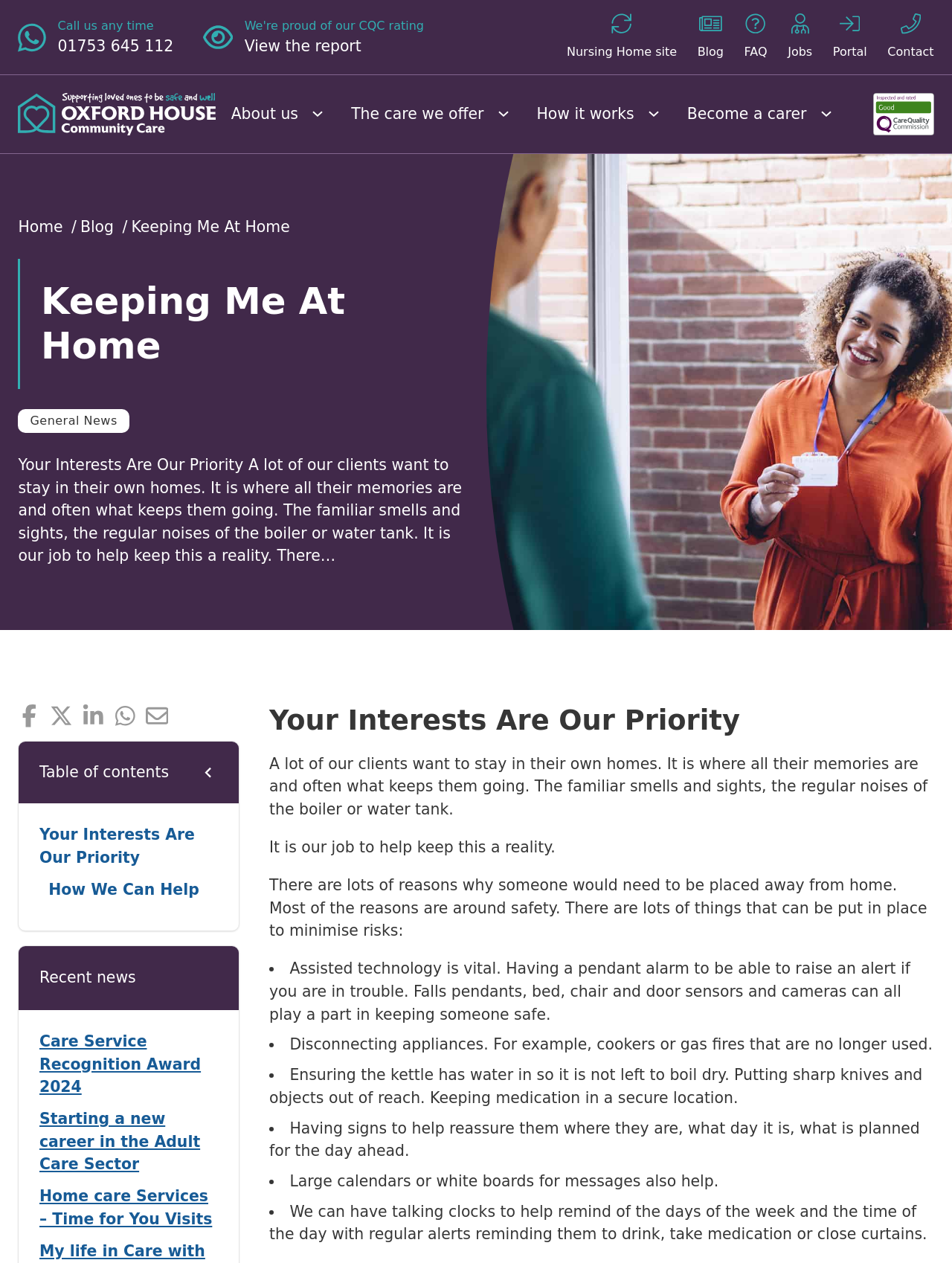Determine the bounding box coordinates for the clickable element to execute this instruction: "Call the phone number". Provide the coordinates as four float numbers between 0 and 1, i.e., [left, top, right, bottom].

[0.061, 0.029, 0.182, 0.043]